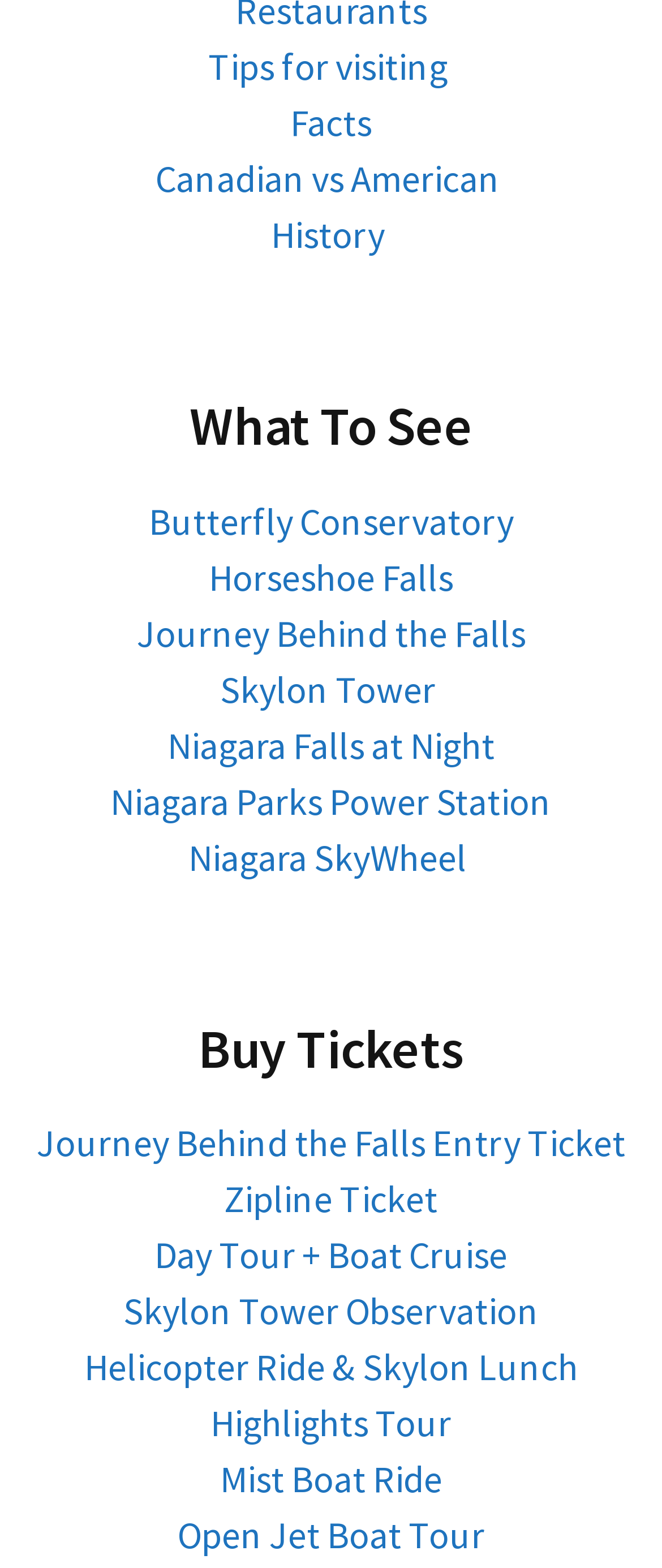Extract the bounding box of the UI element described as: "Mist Boat Ride".

[0.332, 0.928, 0.668, 0.958]